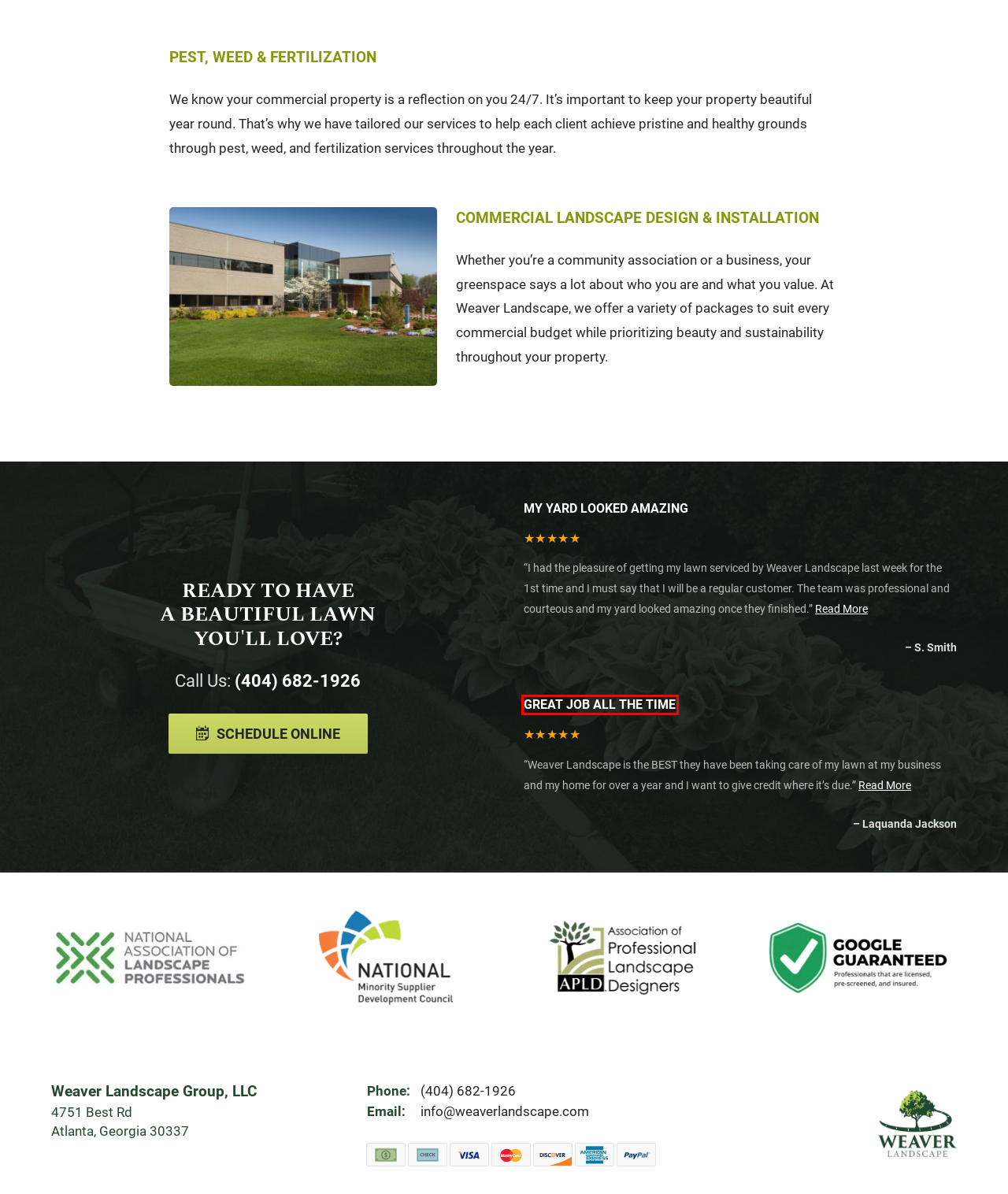You are presented with a screenshot of a webpage that includes a red bounding box around an element. Determine which webpage description best matches the page that results from clicking the element within the red bounding box. Here are the candidates:
A. My Yard Looked Amazing - Weaver Landscape Group, LLC
B. Employment - Weaver Landscape Group, LLC
C. About - Weaver Landscape Group, LLC
D. Residential Lawn Care Services in South Atlanta, GA • Weaver Landscape
E. Pricing - Weaver Landscape Group, LLC
F. Contact - Weaver Landscape Group, LLC
G. Gallery - Weaver Landscape Group, LLC
H. Great Job All the Time - Weaver Landscape Group, LLC

H